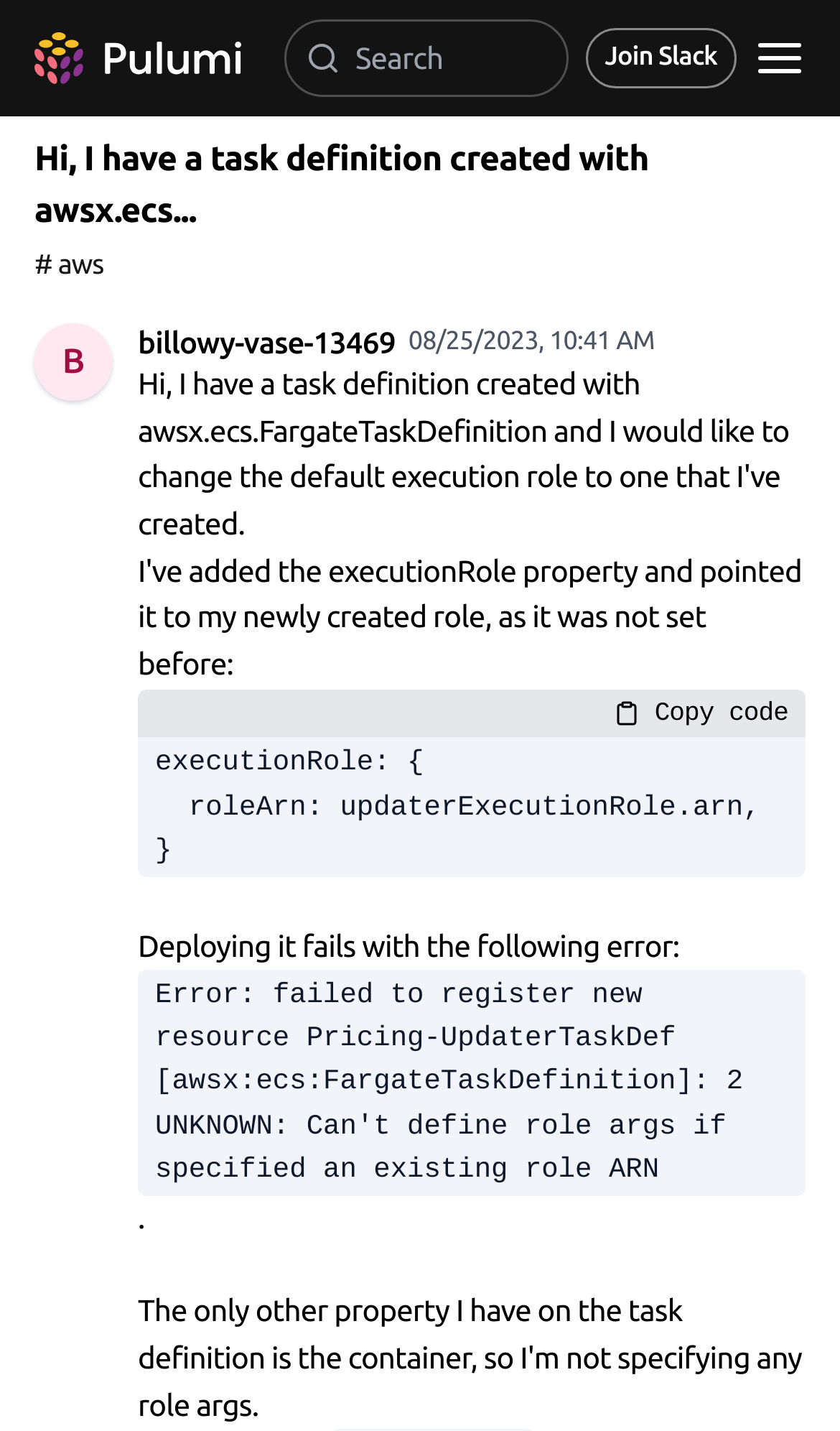Using the elements shown in the image, answer the question comprehensively: What is the purpose of the searchbox?

The searchbox element has the text 'Search' and is located at the top of the webpage, suggesting that its purpose is to allow users to search for something on the website.